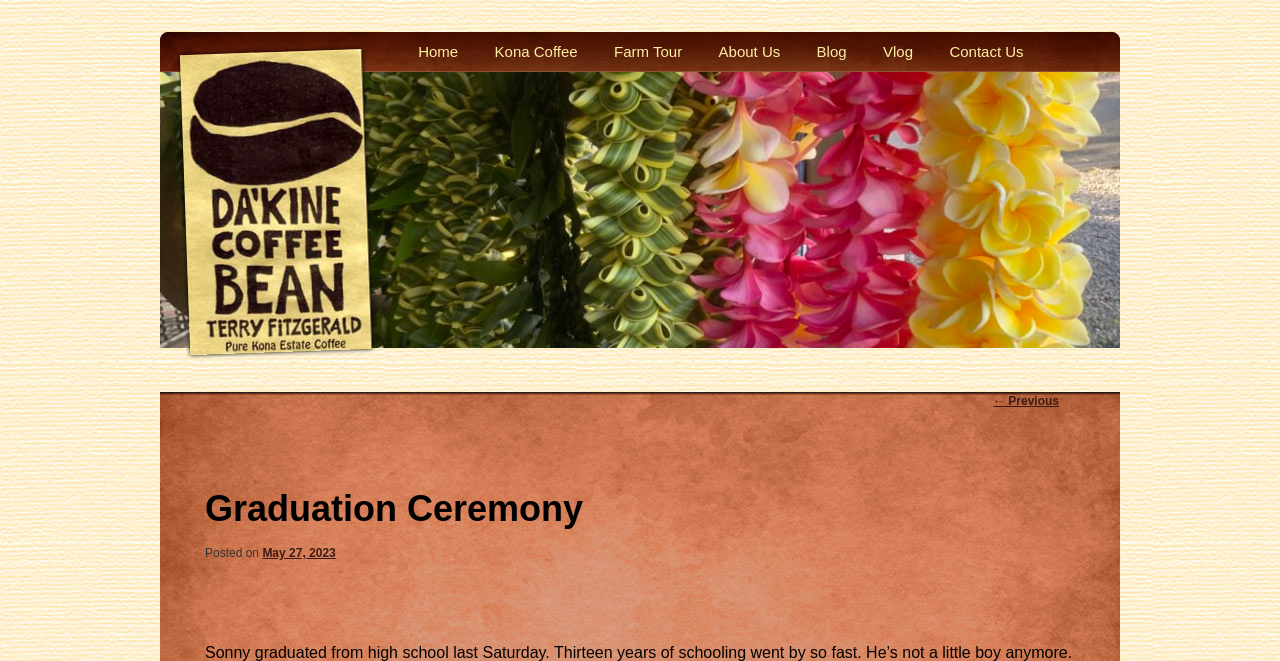Locate the bounding box coordinates of the UI element described by: "Privacy Policy /". The bounding box coordinates should consist of four float numbers between 0 and 1, i.e., [left, top, right, bottom].

None